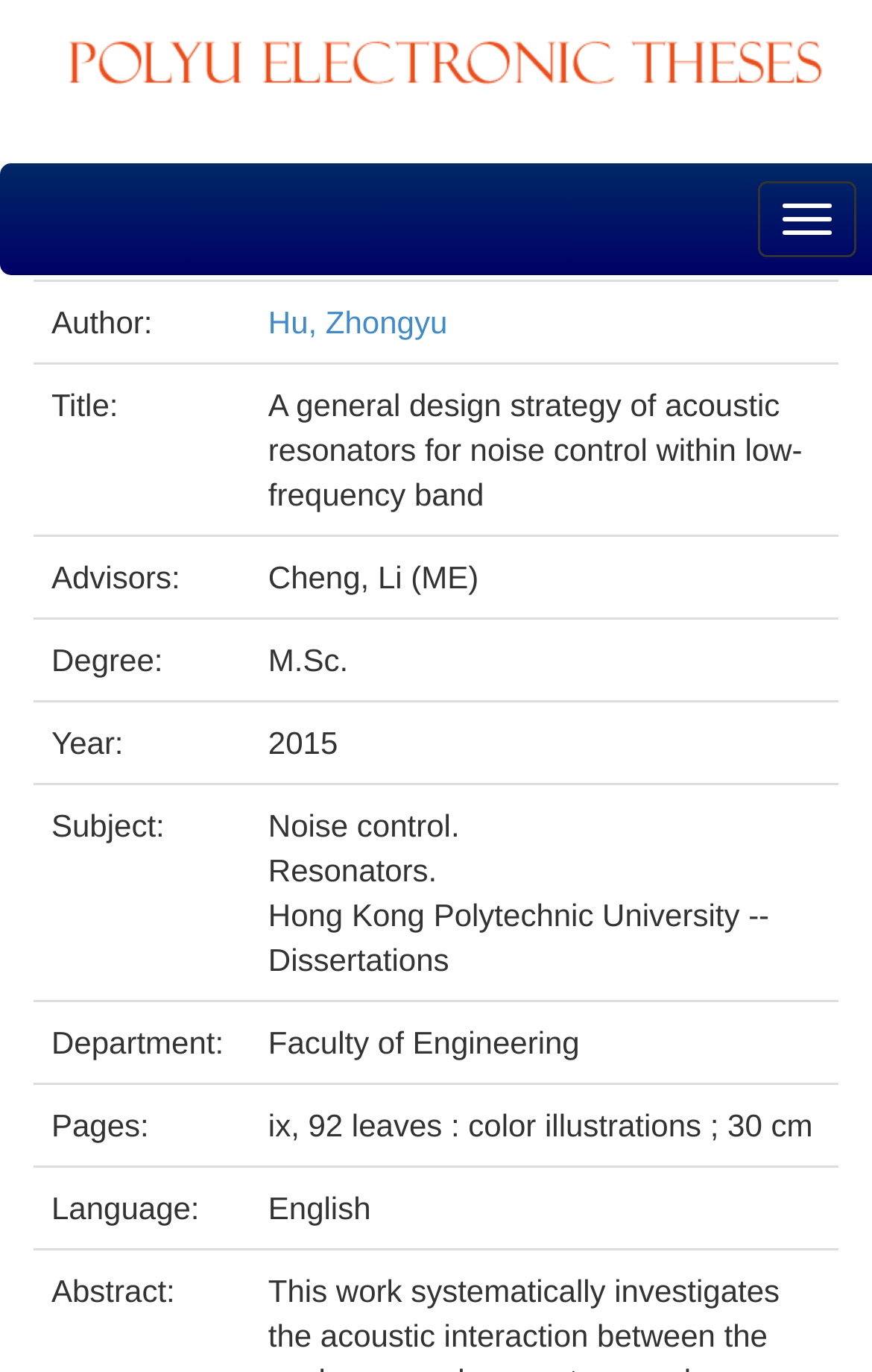What is the degree of the author?
Respond to the question with a single word or phrase according to the image.

M.Sc.